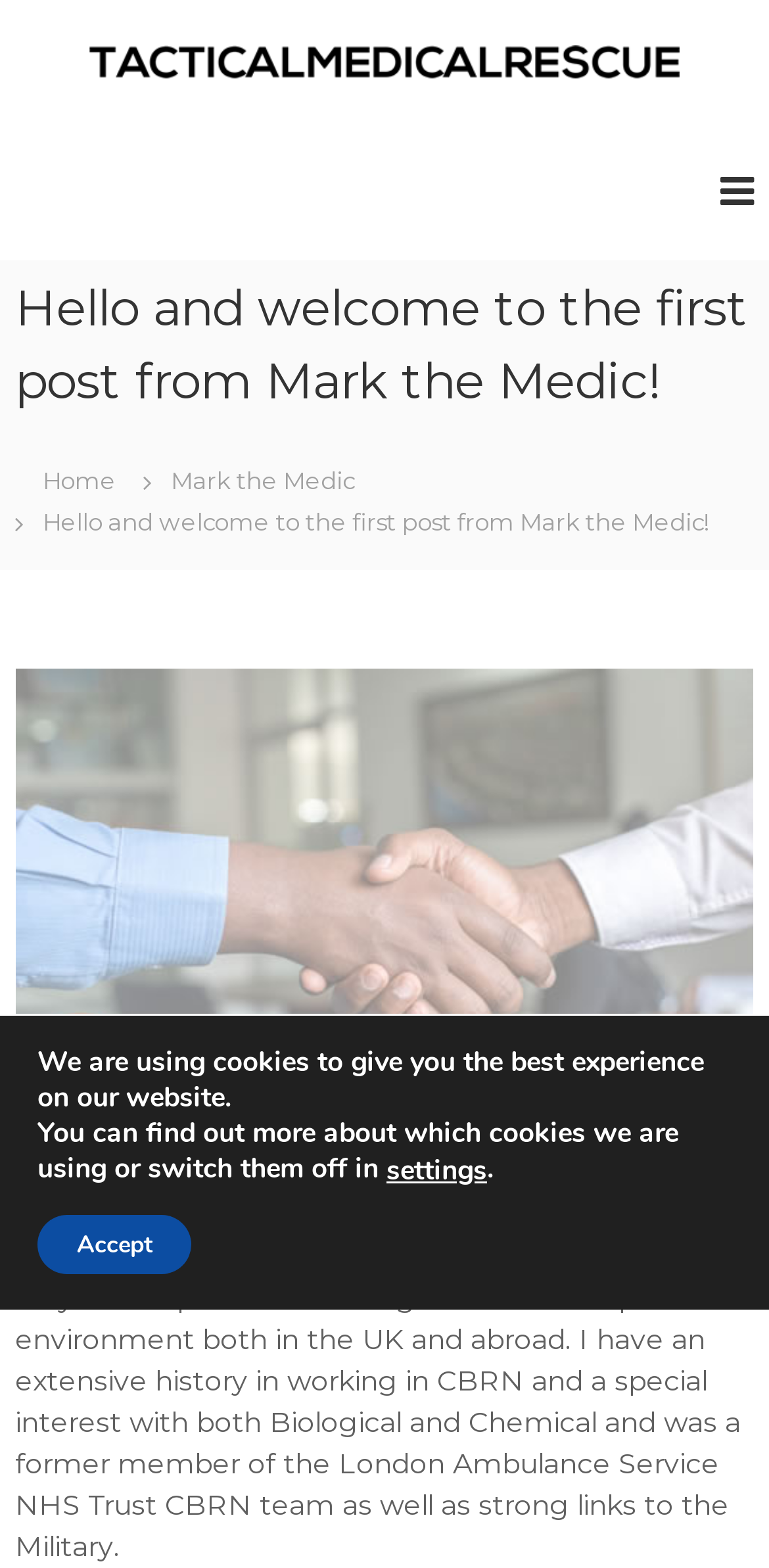Please identify the bounding box coordinates of the element's region that needs to be clicked to fulfill the following instruction: "View Mark the Medic's profile". The bounding box coordinates should consist of four float numbers between 0 and 1, i.e., [left, top, right, bottom].

[0.223, 0.297, 0.461, 0.316]